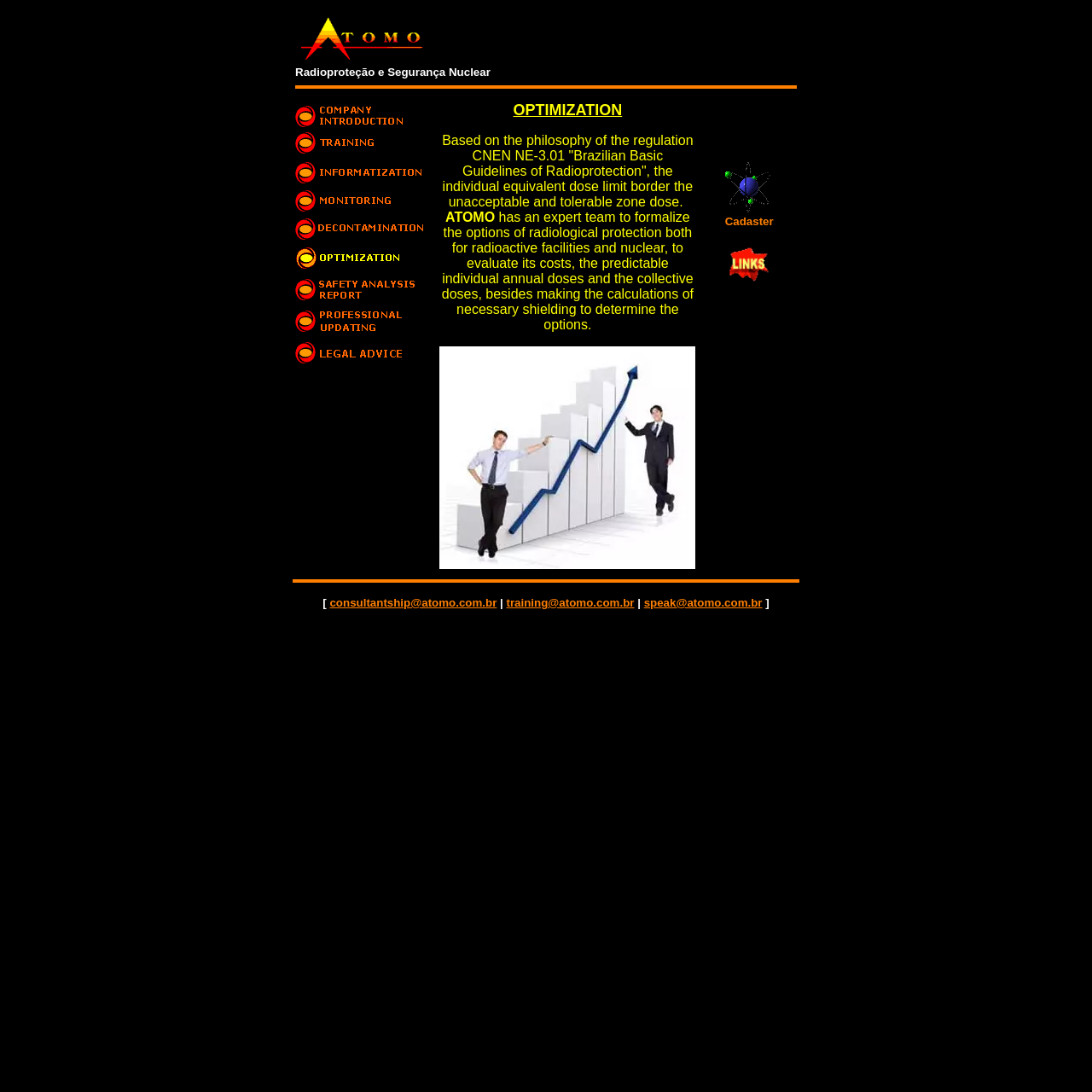Find the bounding box coordinates of the clickable region needed to perform the following instruction: "Check Cadaster". The coordinates should be provided as four float numbers between 0 and 1, i.e., [left, top, right, bottom].

[0.663, 0.186, 0.71, 0.199]